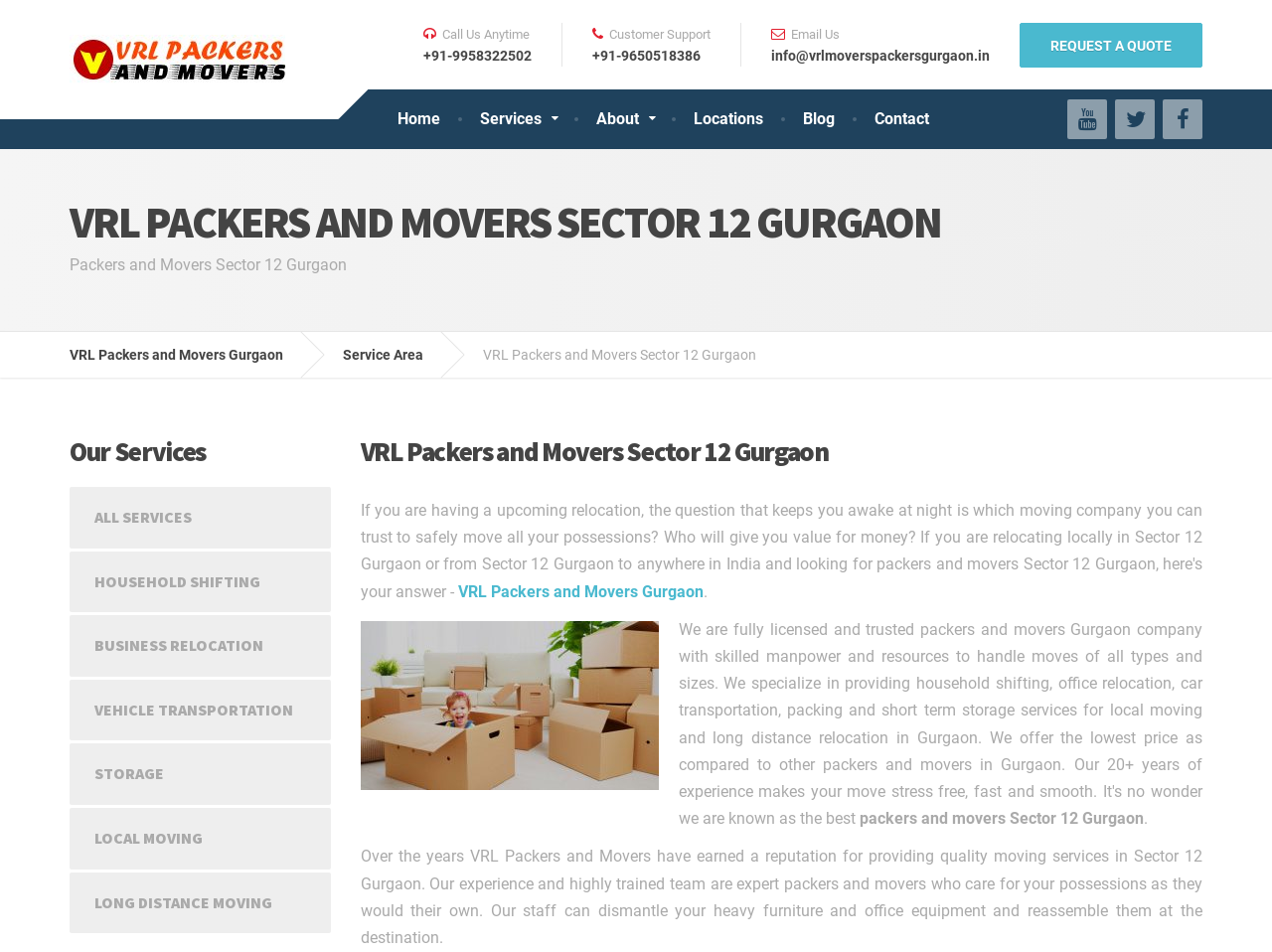What is the email address to contact them?
Answer the question with just one word or phrase using the image.

info@vrlmoverspackersgurgaon.in